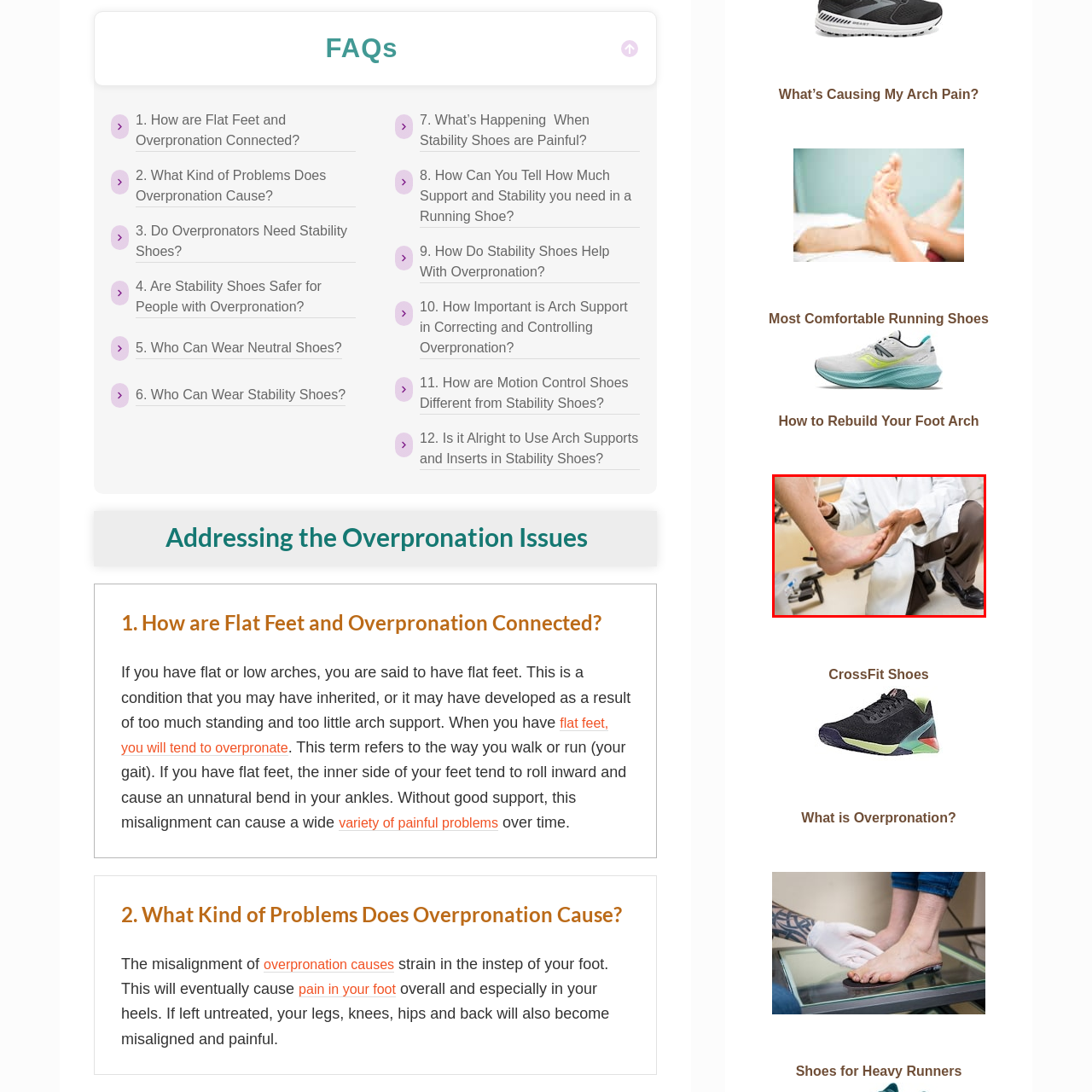Observe the image enclosed by the red box and thoroughly answer the subsequent question based on the visual details: What is the setting of the examination?

The caption describes the setting as a clean, clinical environment, which is typical of a medical office, and the image likely depicts a consultation room or examination area within a medical facility.